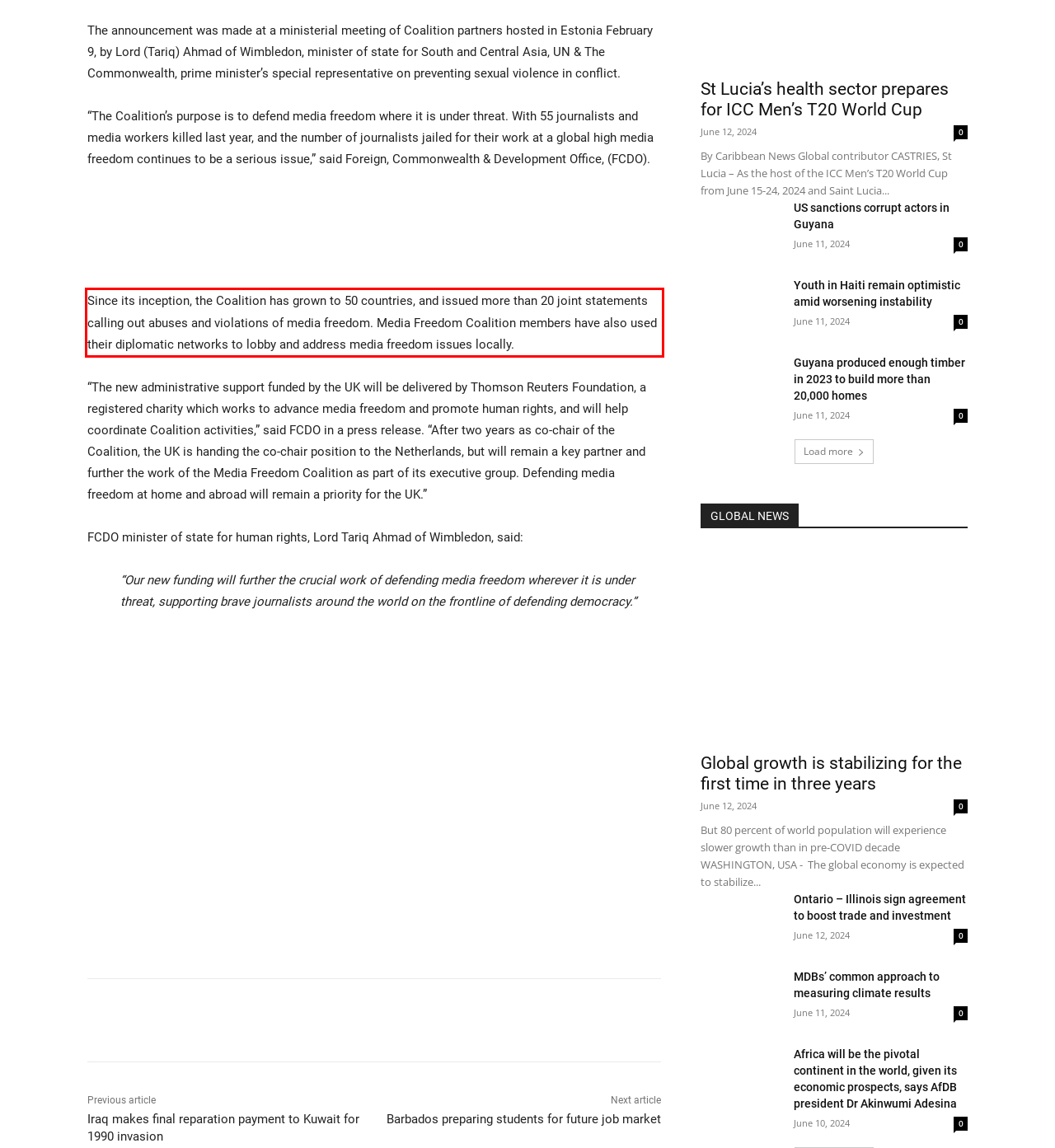Please perform OCR on the text content within the red bounding box that is highlighted in the provided webpage screenshot.

Since its inception, the Coalition has grown to 50 countries, and issued more than 20 joint statements calling out abuses and violations of media freedom. Media Freedom Coalition members have also used their diplomatic networks to lobby and address media freedom issues locally.